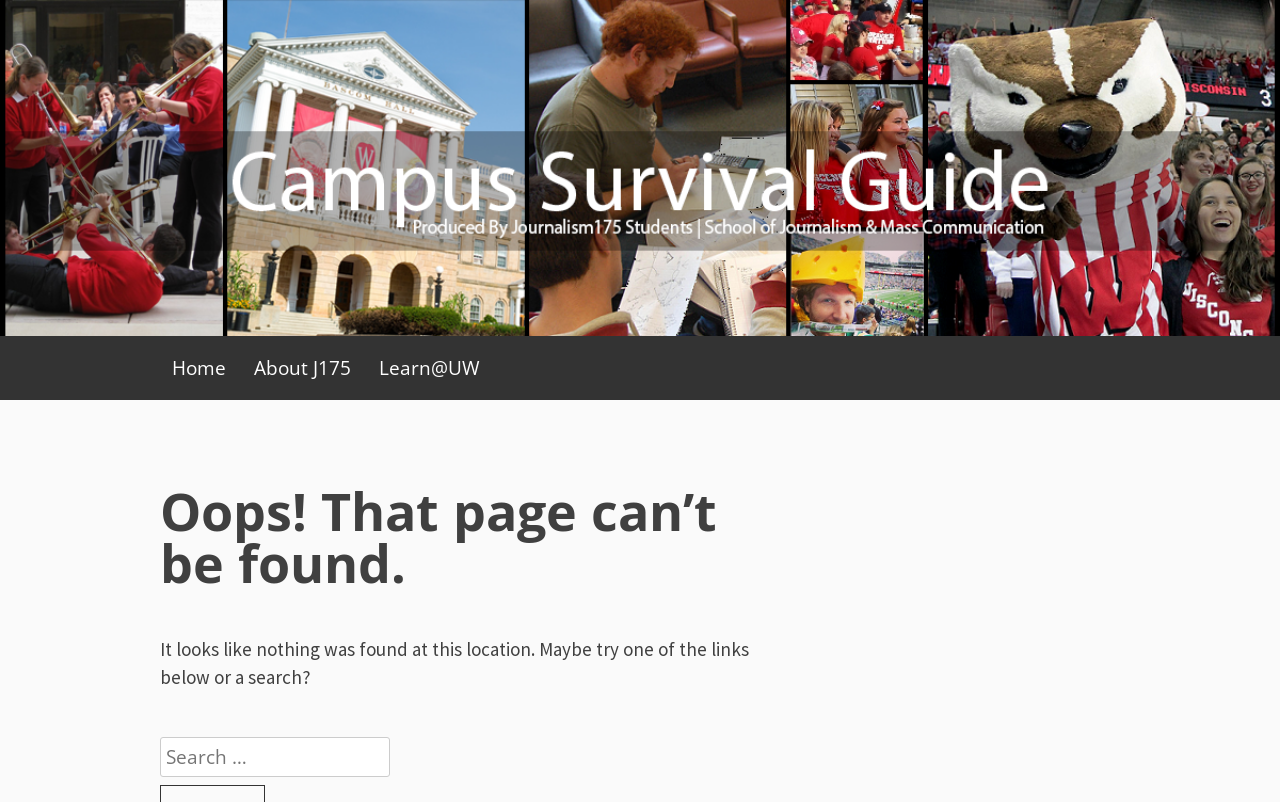Please reply with a single word or brief phrase to the question: 
How many links are in the primary menu?

3